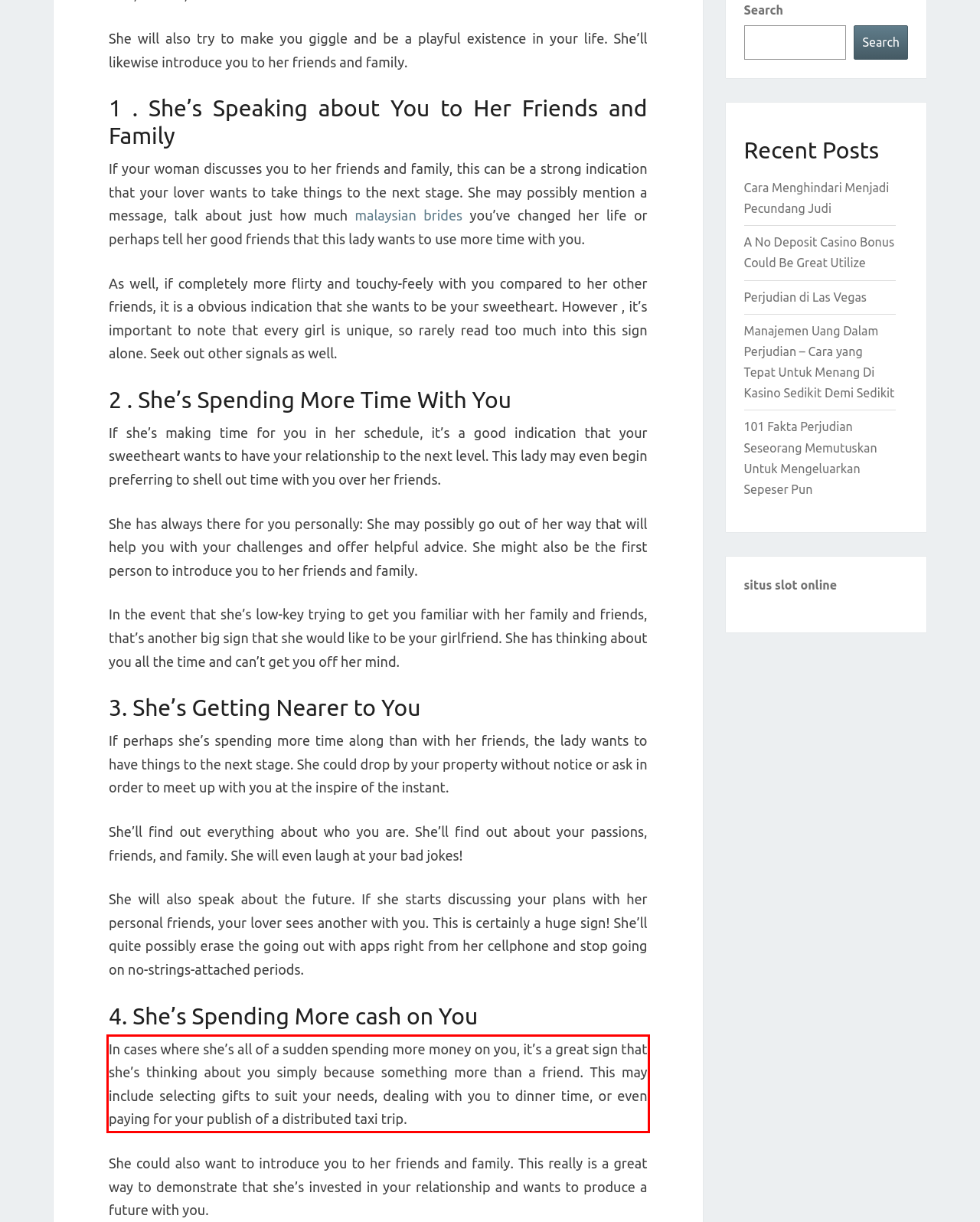By examining the provided screenshot of a webpage, recognize the text within the red bounding box and generate its text content.

In cases where she’s all of a sudden spending more money on you, it’s a great sign that she’s thinking about you simply because something more than a friend. This may include selecting gifts to suit your needs, dealing with you to dinner time, or even paying for your publish of a distributed taxi trip.